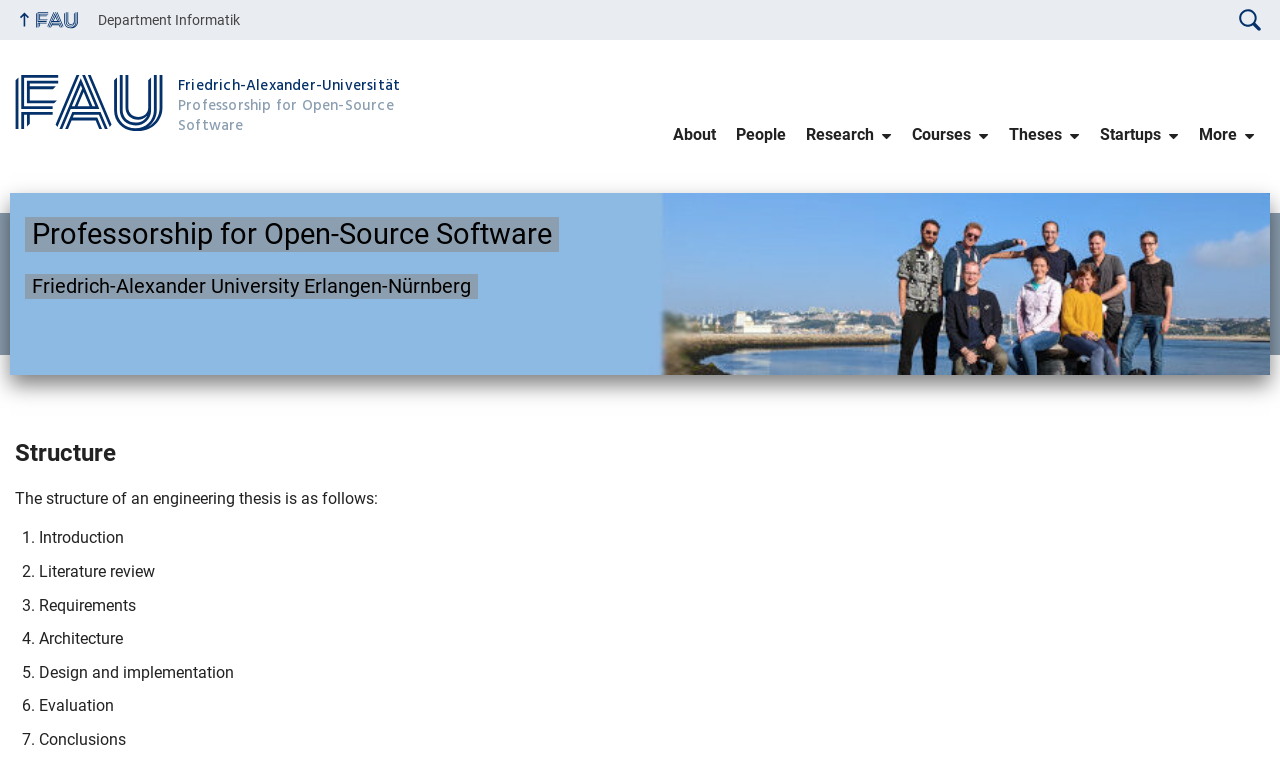How many buttons are there in the main navigation?
Please craft a detailed and exhaustive response to the question.

I found the answer by examining the main navigation section of the webpage, where I saw 5 buttons: Research, Courses, Theses, Startups, and More. Therefore, there are 5 buttons in the main navigation.